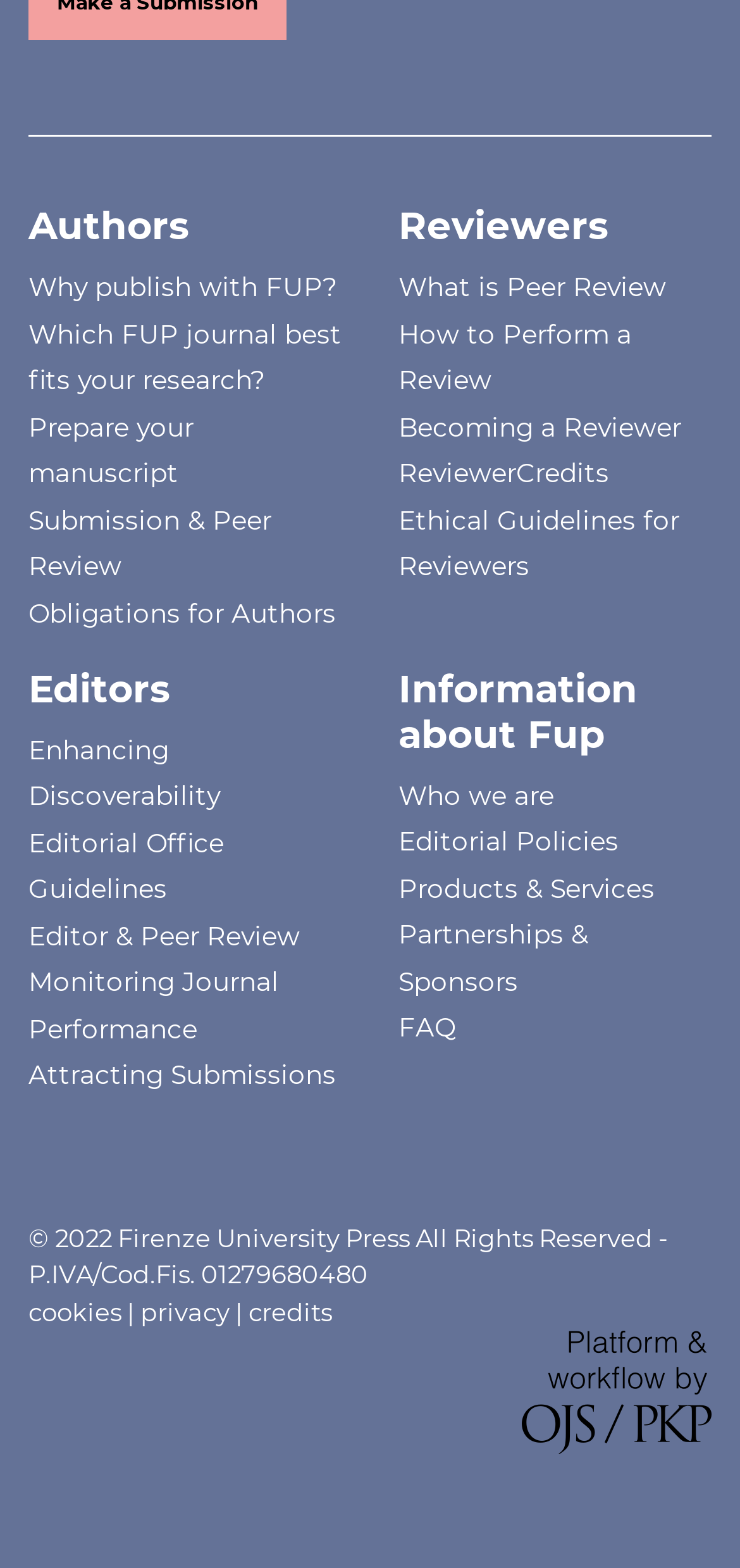Identify the bounding box coordinates of the part that should be clicked to carry out this instruction: "Learn about authors".

[0.038, 0.13, 0.462, 0.159]